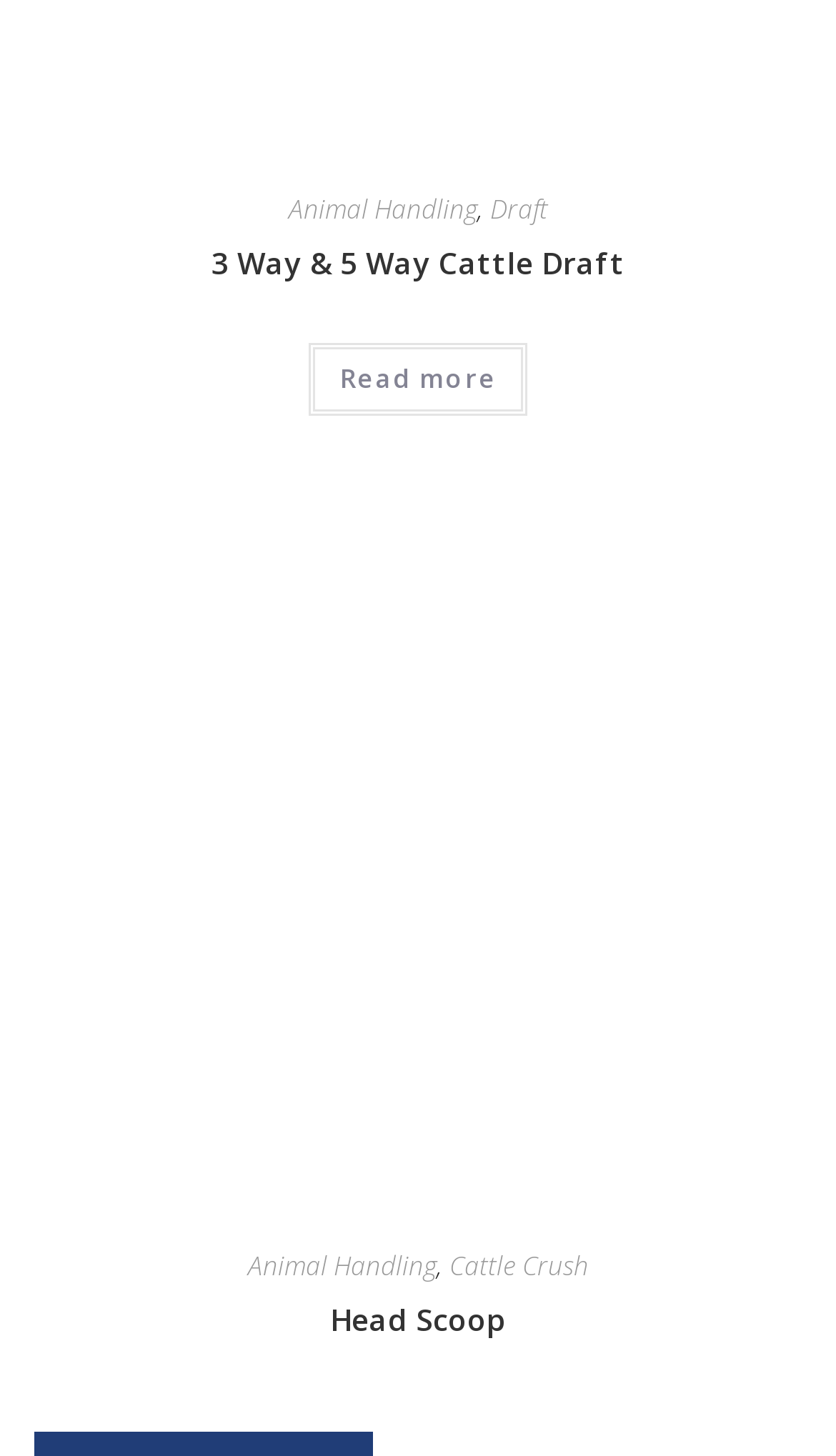Determine the bounding box of the UI element mentioned here: "Draft". The coordinates must be in the format [left, top, right, bottom] with values ranging from 0 to 1.

[0.586, 0.131, 0.655, 0.156]